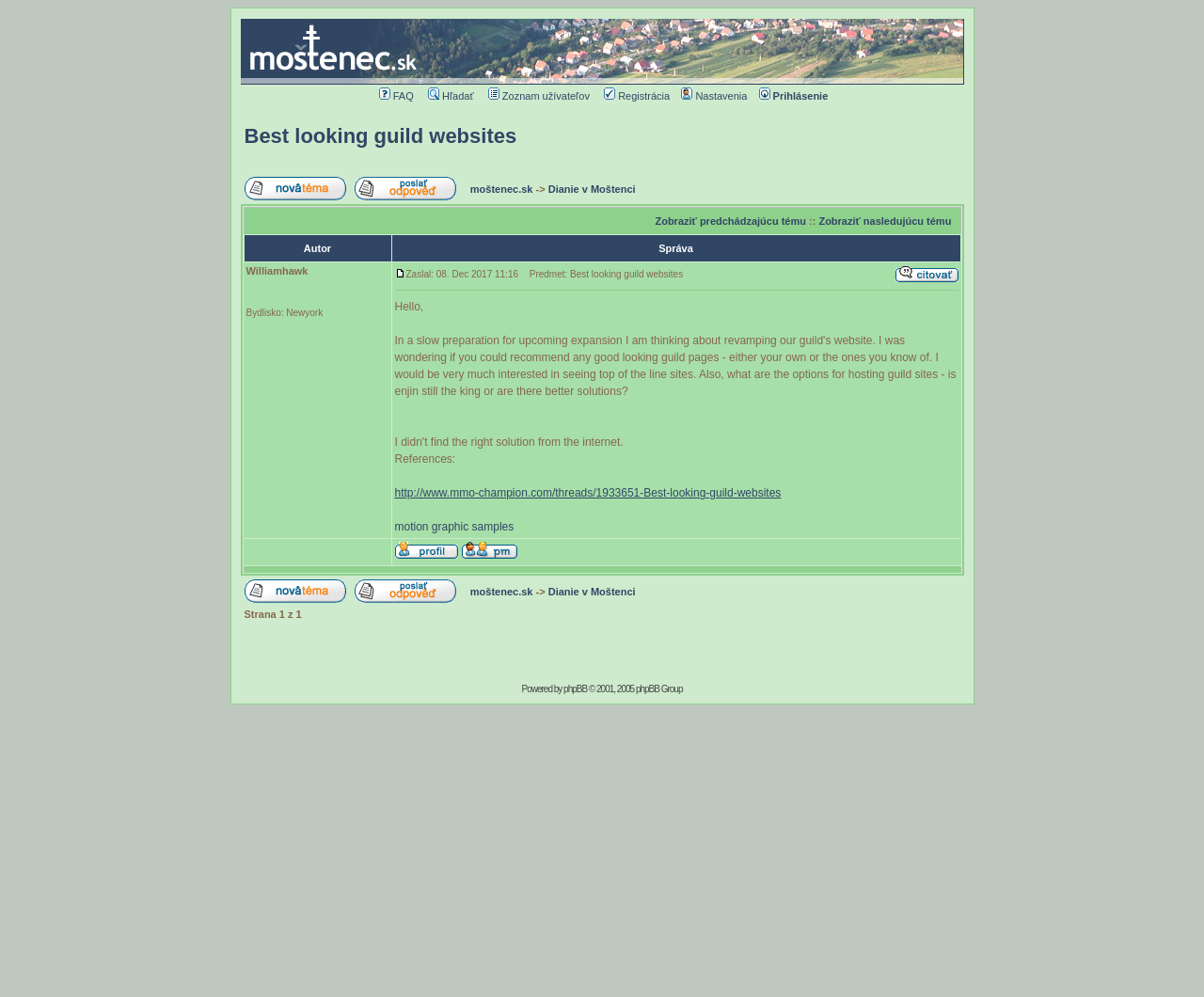Give a one-word or short phrase answer to this question: 
What is the date of the post?

08. Dec 2017 11:16